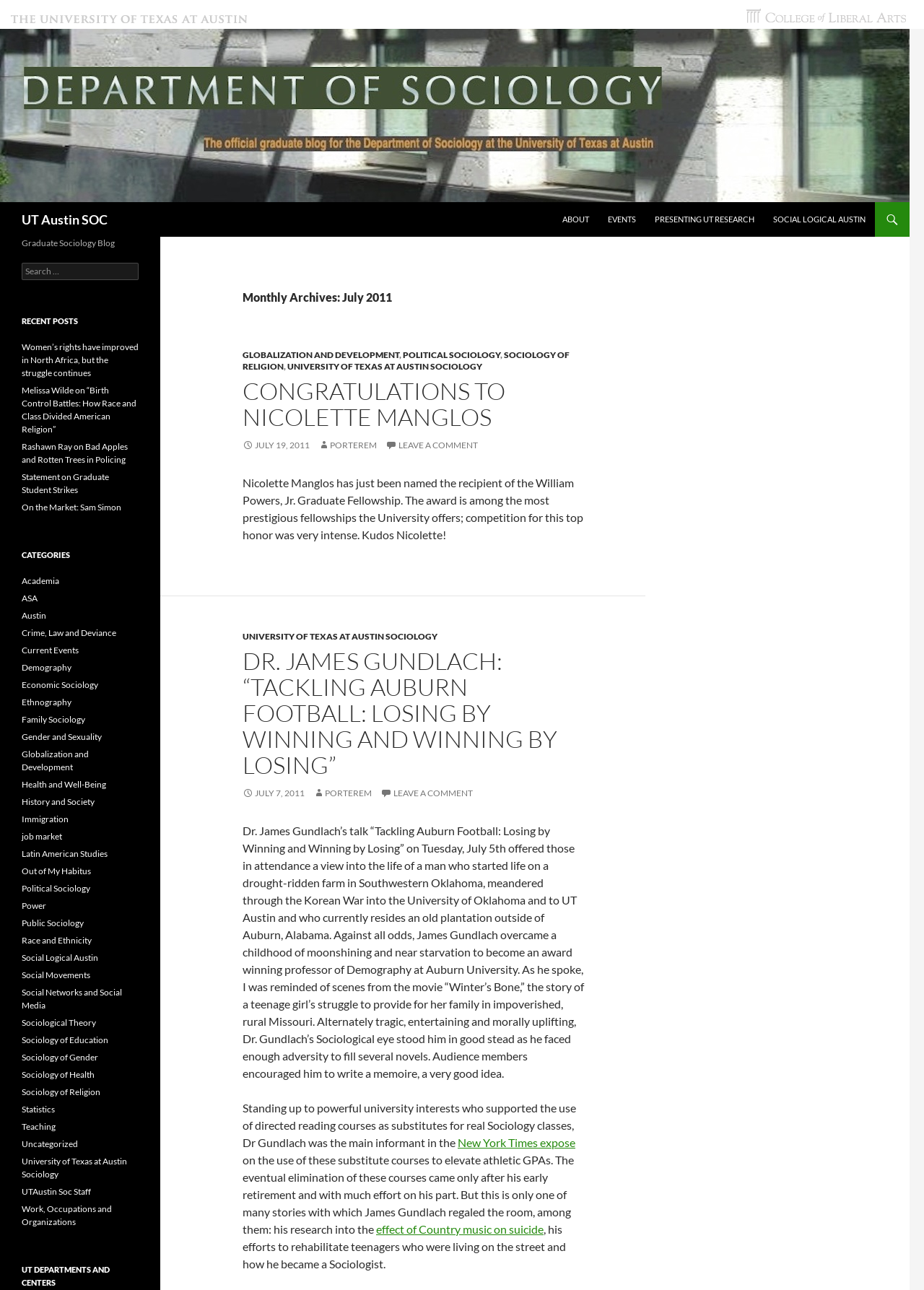What is the date of the post 'CONGRATULATIONS TO NICOLETTE MANGLOS'?
We need a detailed and exhaustive answer to the question. Please elaborate.

I found the answer by looking at the post content and finding the date 'July 19, 2011' associated with it.